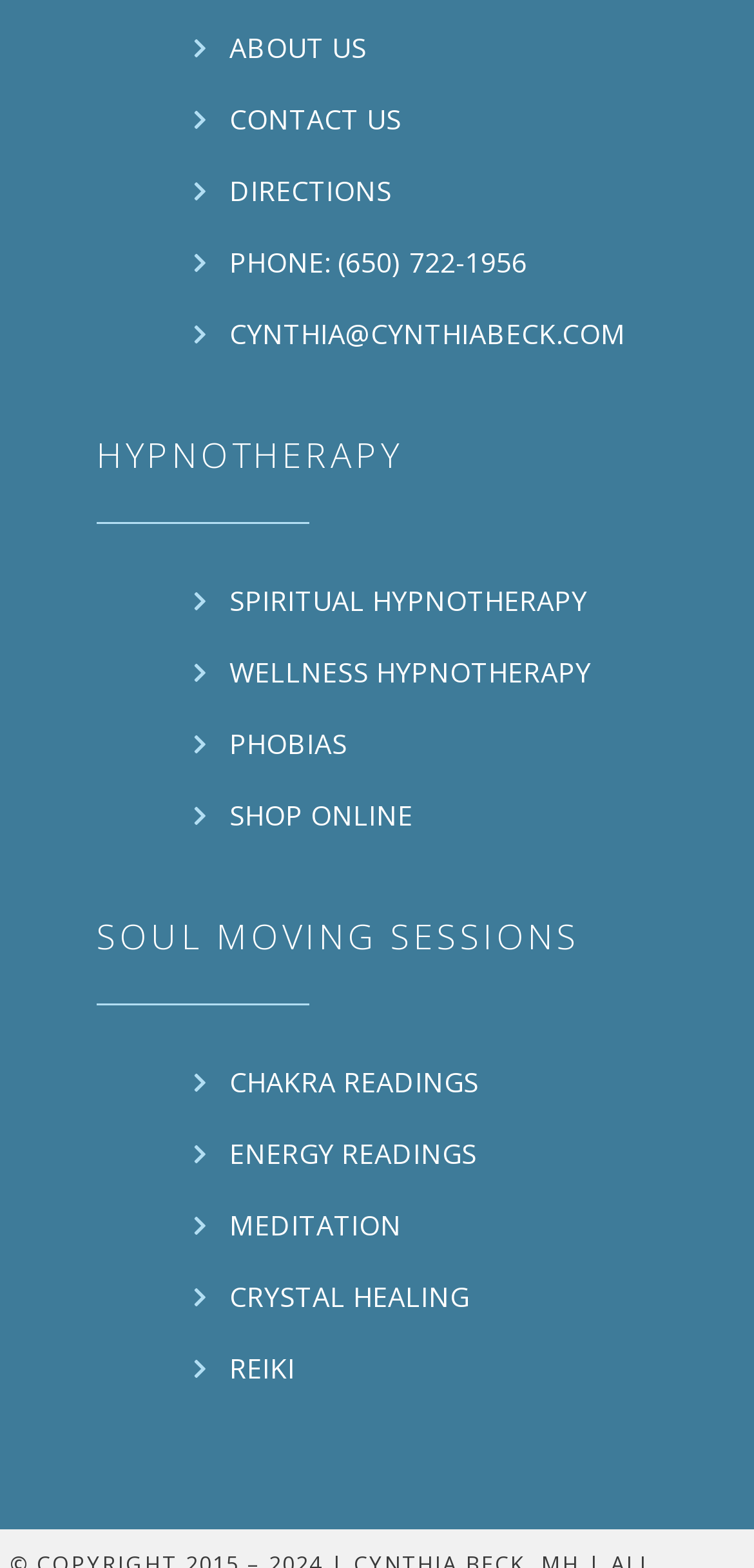Identify the bounding box coordinates of the region that needs to be clicked to carry out this instruction: "Click on Car Loans". Provide these coordinates as four float numbers ranging from 0 to 1, i.e., [left, top, right, bottom].

None